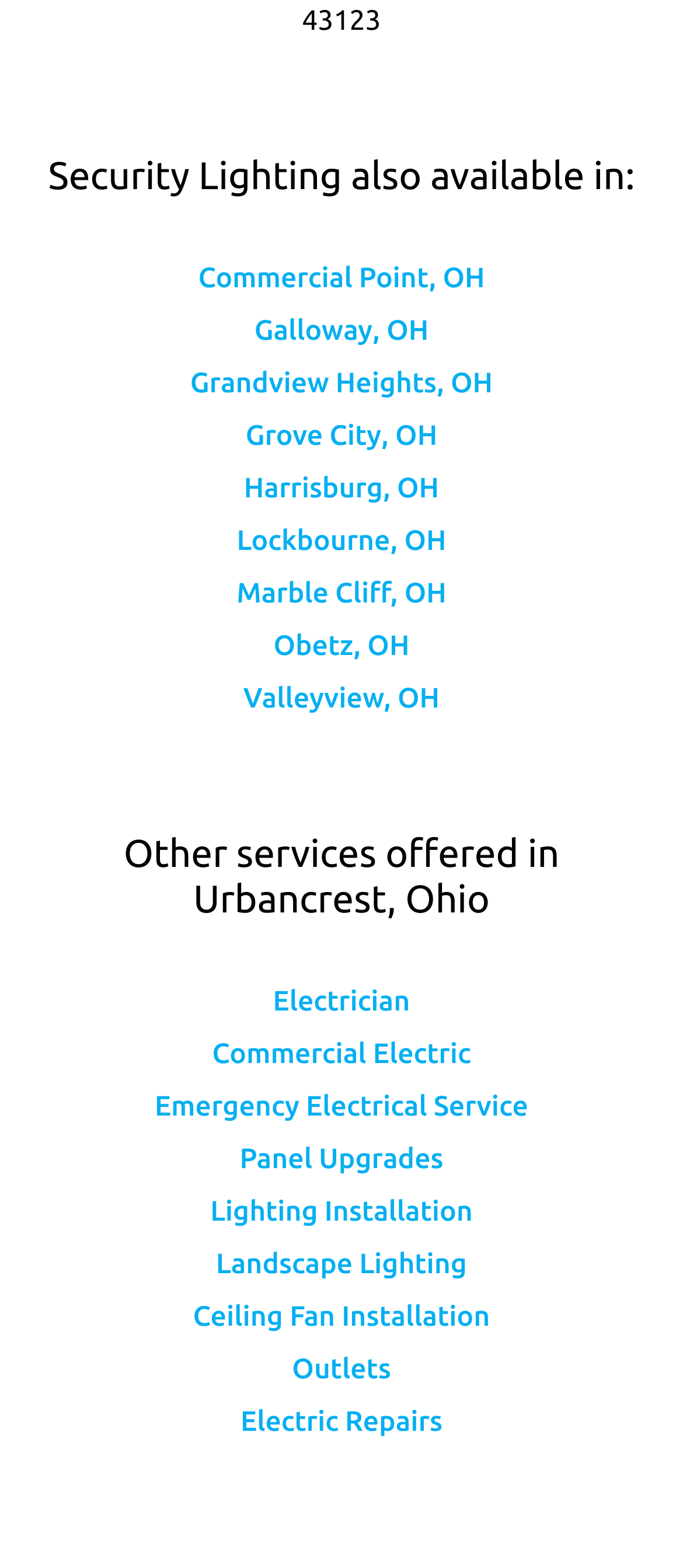What type of service is 'Panel Upgrades'?
Using the visual information, answer the question in a single word or phrase.

Electrical service